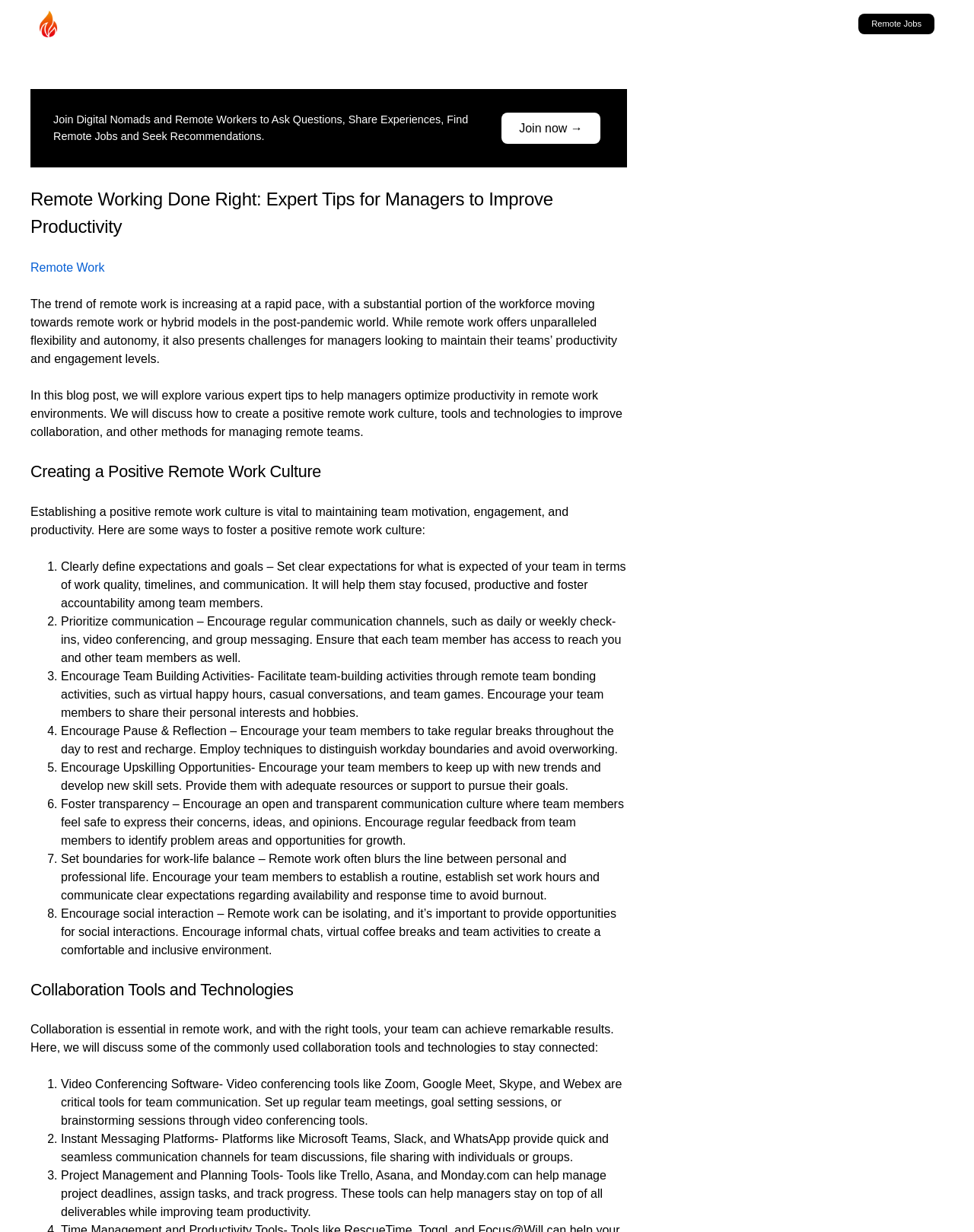How many expert tips are provided for creating a positive remote work culture?
Based on the screenshot, respond with a single word or phrase.

8